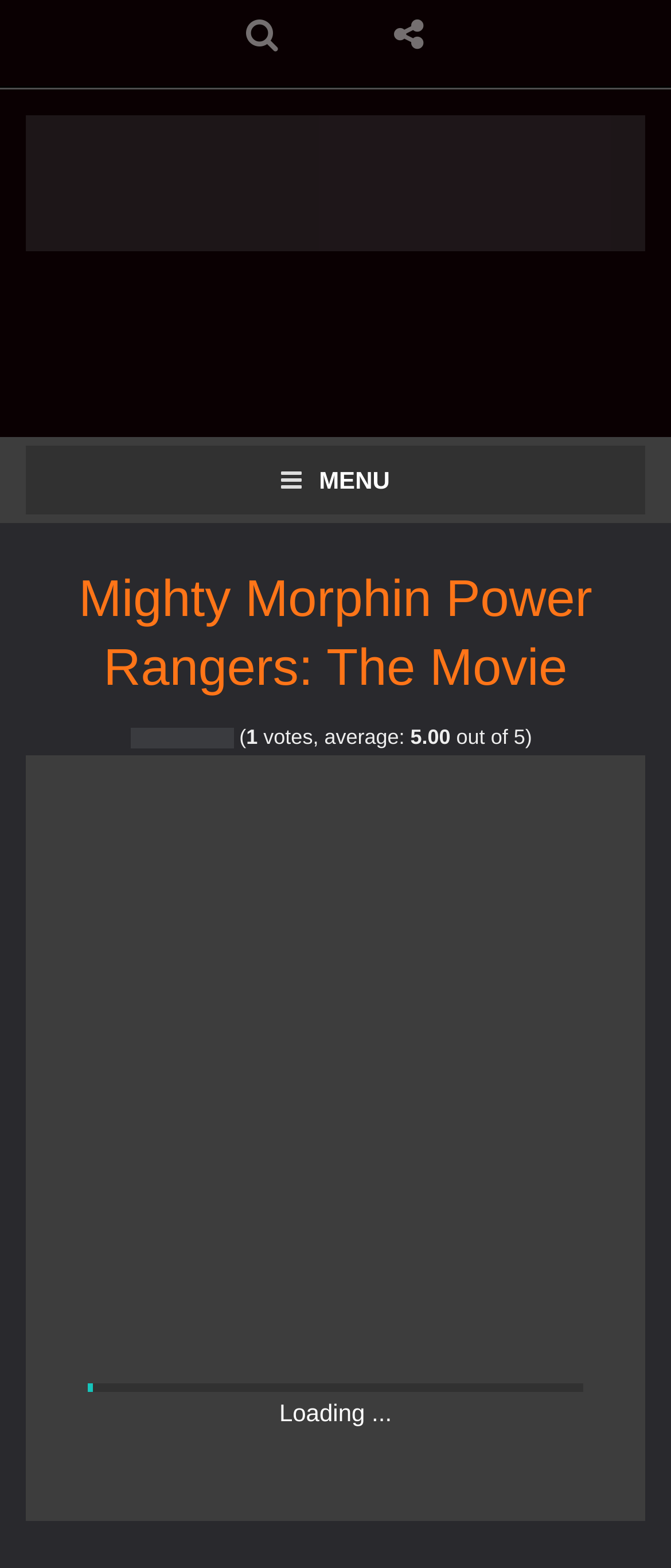Locate the bounding box of the UI element described in the following text: "title="Arcader | Free Arcade Games"".

[0.038, 0.107, 0.962, 0.124]